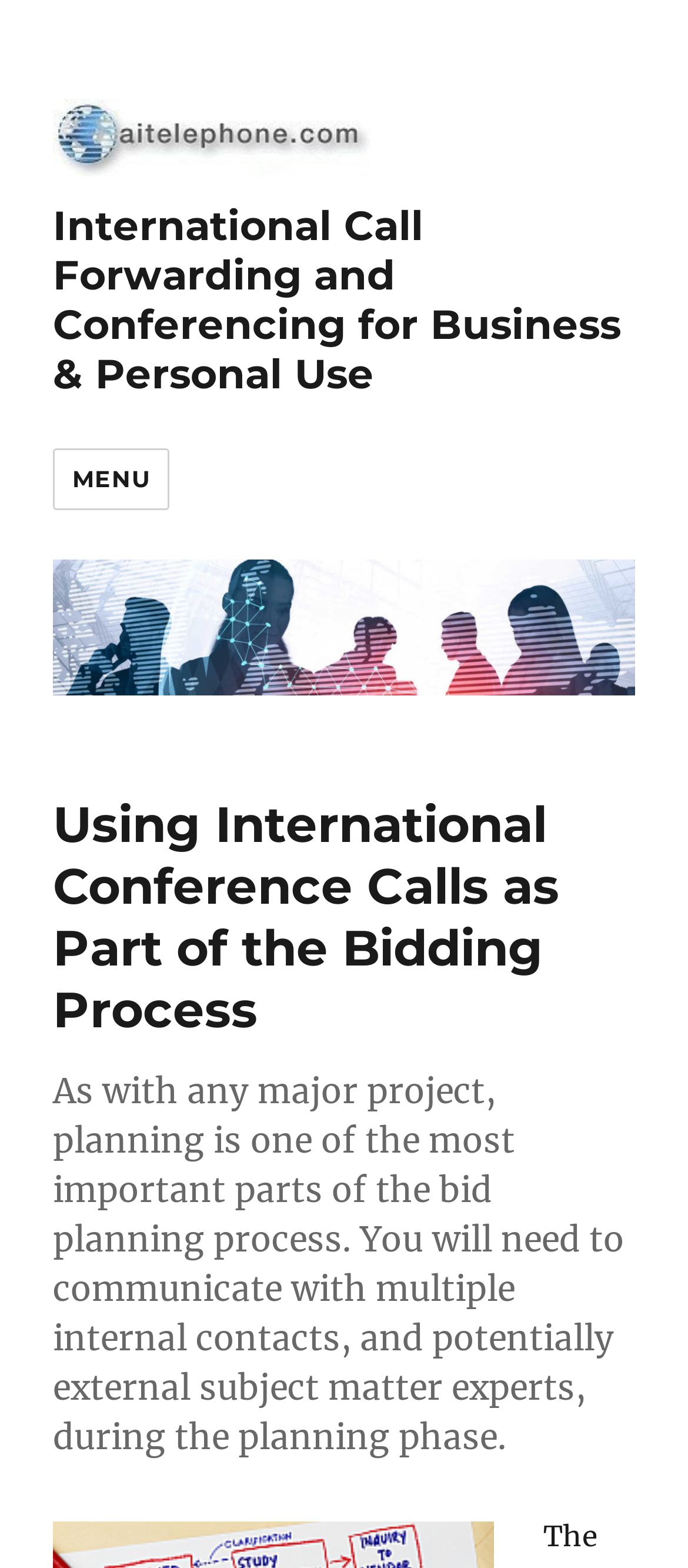What is the purpose of the planning phase? Examine the screenshot and reply using just one word or a brief phrase.

communicate with internal and external contacts